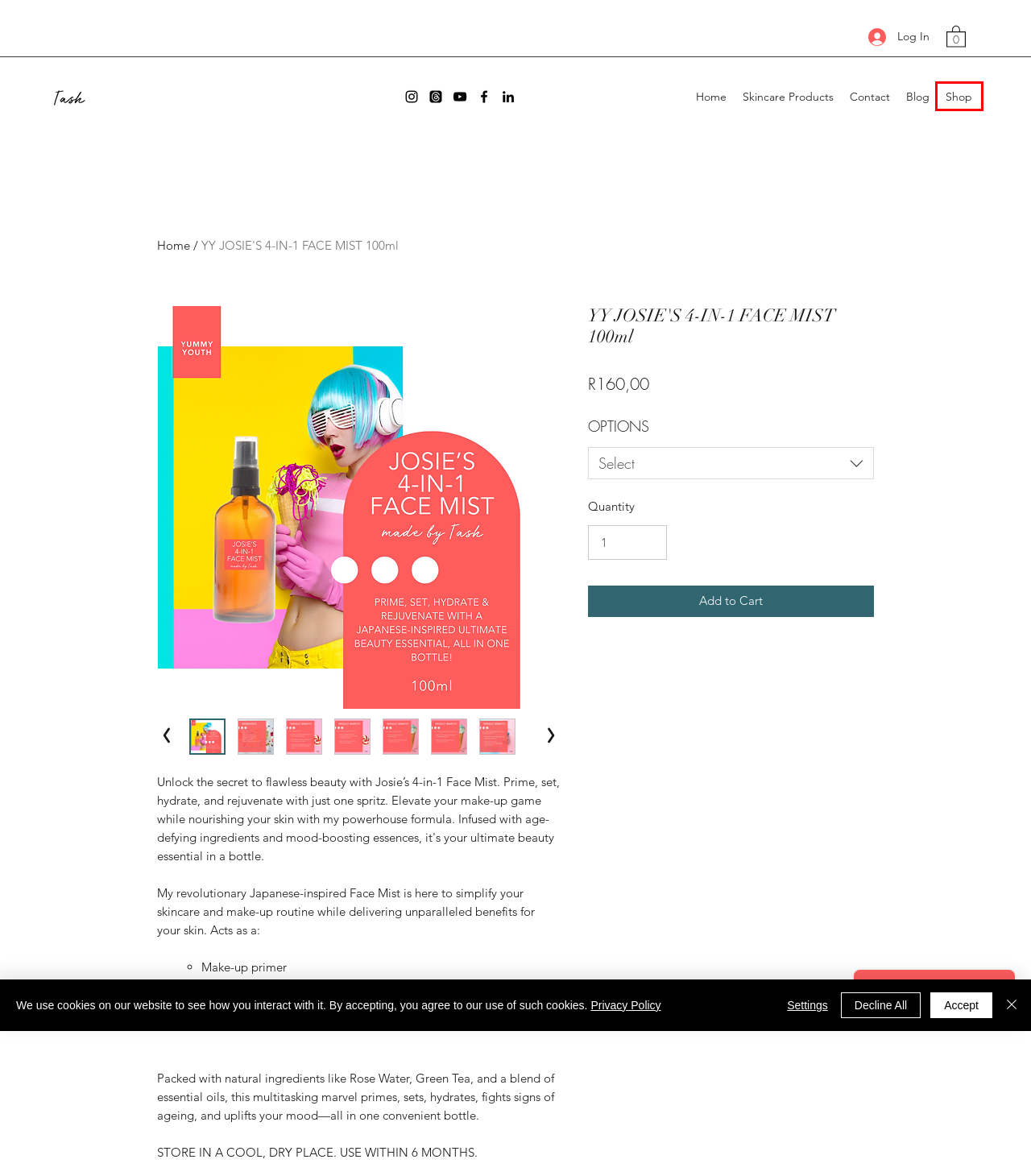Take a look at the provided webpage screenshot featuring a red bounding box around an element. Select the most appropriate webpage description for the page that loads after clicking on the element inside the red bounding box. Here are the candidates:
A. Shop | Tash Fromberg
B. Privacy Policy | Tash Fromberg
C. Blog | Tashfromberg | Personal Shopping, Styling & Beauty | Gauteng
D. Contact | Tash Fromberg
E. Home | Tashfromberg | Natural Anti-Ageing Skincare | South Africa
F. Yummy Youth | Josie's 4-in-1 Face Mist, made by Tash
G. Skincare Products | Tash Fromberg
H. Cart | Tash Fromberg

A